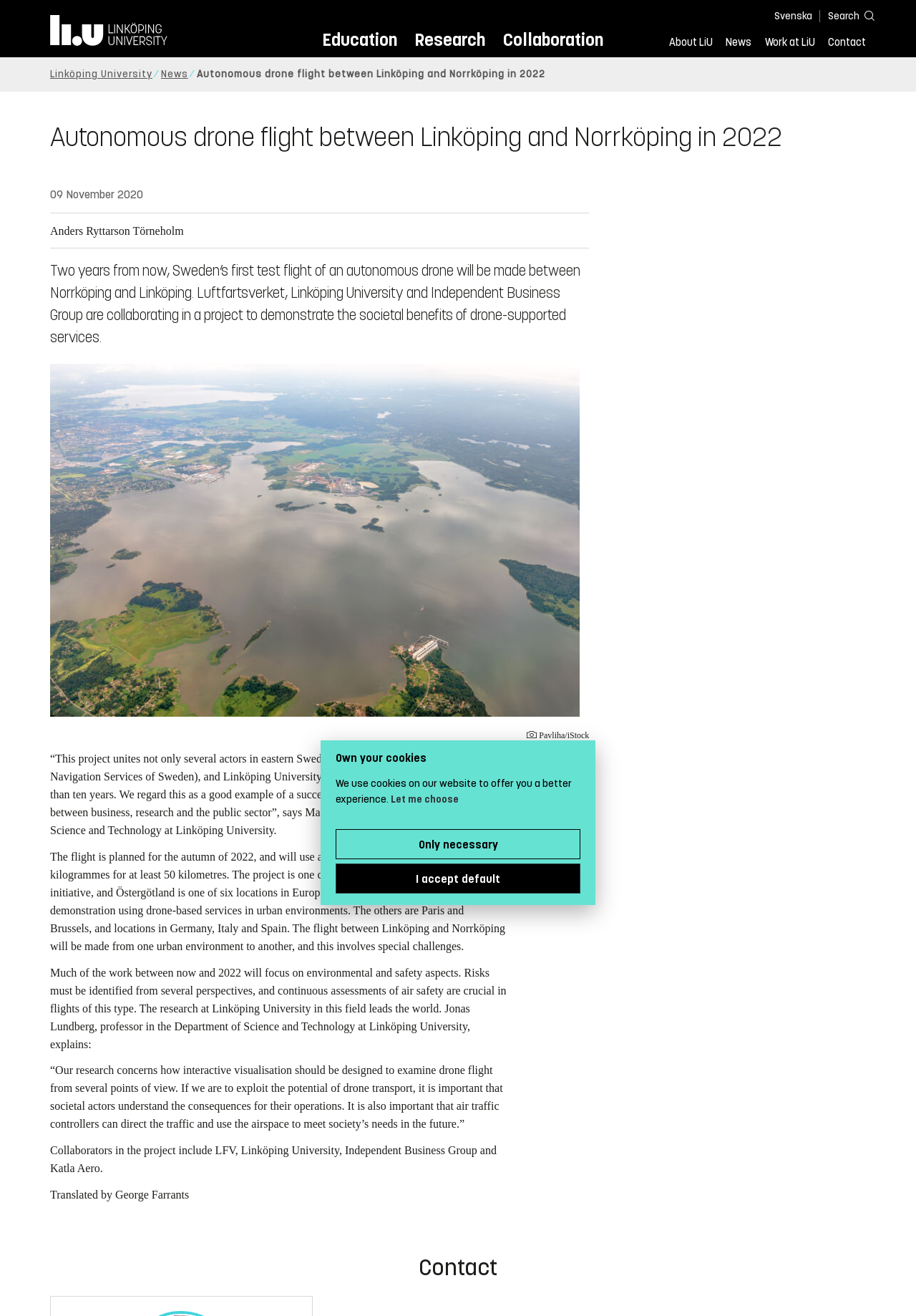Analyze the image and deliver a detailed answer to the question: What is the weight capacity of the drone model mentioned in the article?

I found the answer by reading the article's content, specifically the sentence 'The flight is planned for the autumn of 2022, and will use a drone model that can carry a load of 10 kilogrammes for at least 50 kilometres.' which mentions the drone's weight capacity.